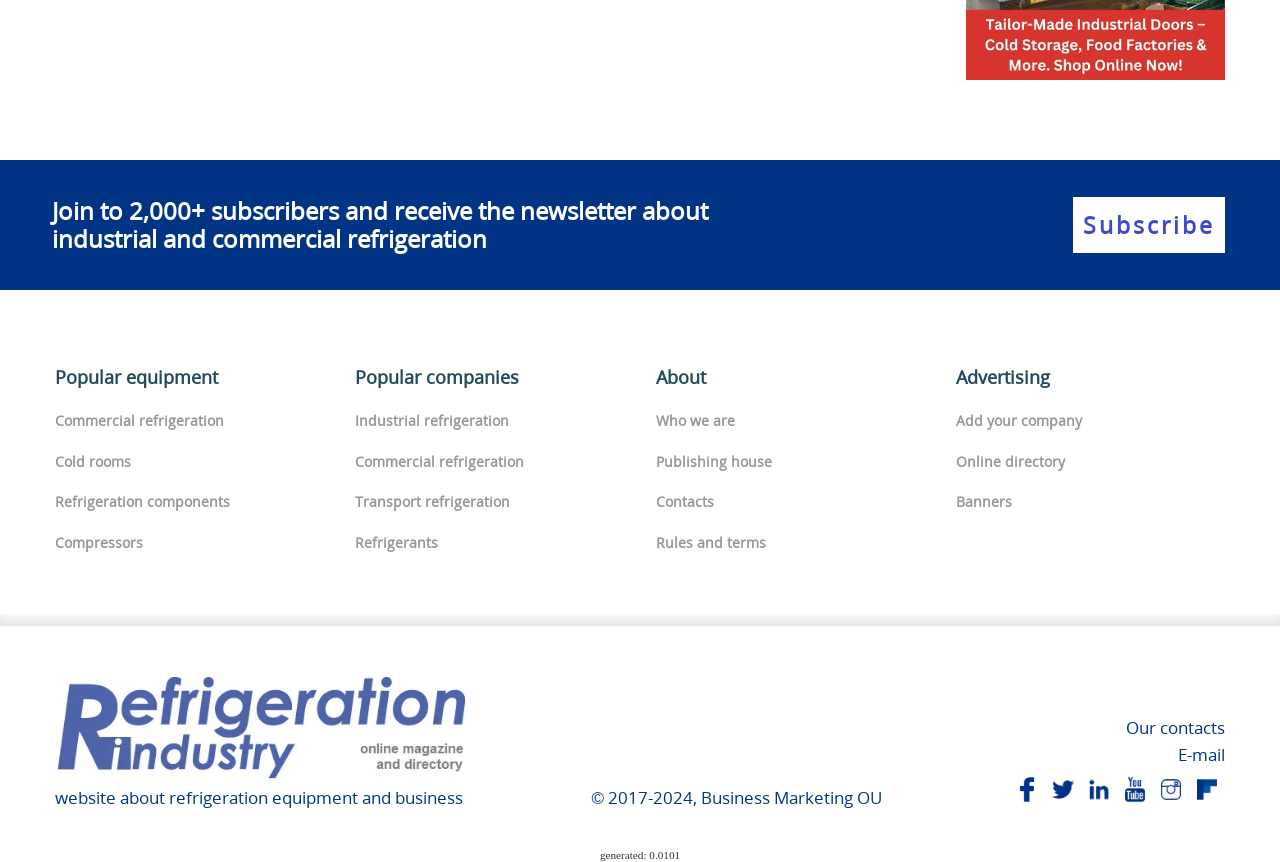Using the description "Add your company", locate and provide the bounding box of the UI element.

[0.747, 0.477, 0.845, 0.499]